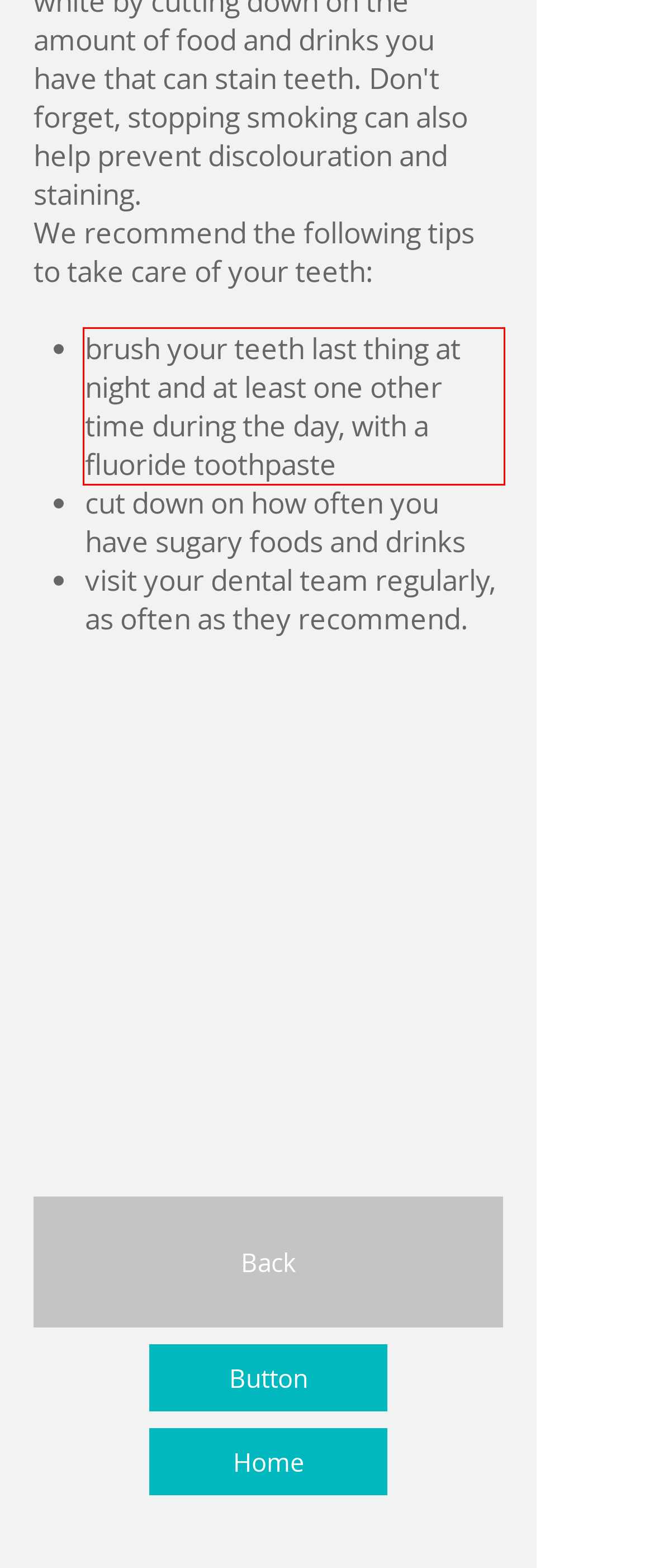You are given a screenshot showing a webpage with a red bounding box. Perform OCR to capture the text within the red bounding box.

brush your teeth last thing at night and at least one other time during the day, with a fluoride toothpaste